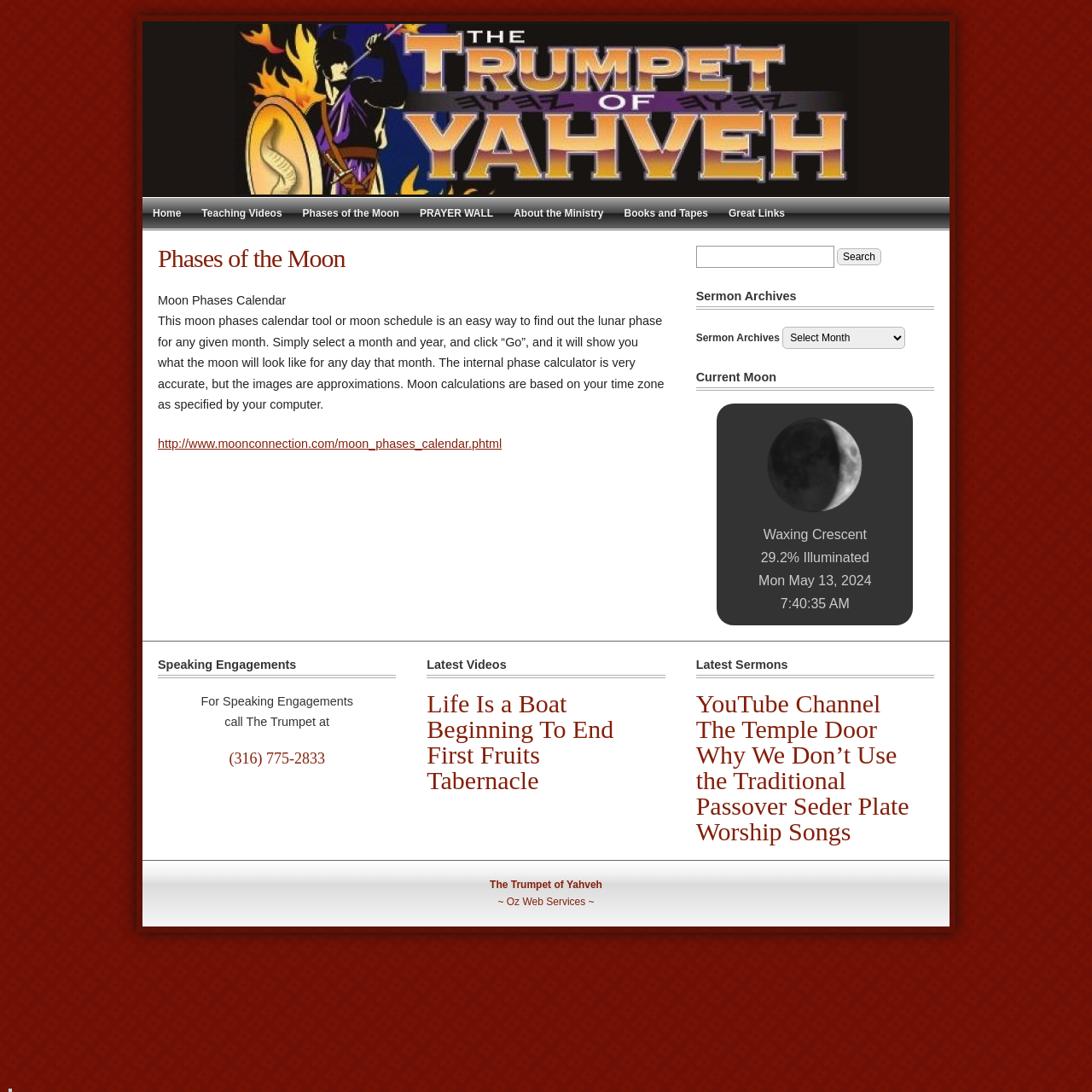Provide an in-depth caption for the elements present on the webpage.

This webpage is about the Phases of the Moon calendar tool, provided by The Trumpet of Yahveh. At the top, there is a navigation menu with links to different sections of the website, including Home, Teaching Videos, Phases of the Moon, PRAYER WALL, About the Ministry, Books and Tapes, and Great Links. 

Below the navigation menu, there is a heading that reads "Phases of the Moon" and a brief description of the moon phases calendar tool. The tool allows users to find out the lunar phase for any given month by selecting a month and year and clicking "Go". 

To the right of the description, there is a search bar with a textbox and a "Search" button. Below the search bar, there are three headings: "Sermon Archives", "Current Moon", and "Speaking Engagements". 

Under the "Current Moon" heading, there is an image of the current moon phase, along with the phase name, "Waxing Crescent", and the percentage of illumination, "29.2%". The date and time of the current moon phase are also displayed. 

On the left side of the page, there are headings for "Latest Videos" and "Latest Sermons", with links to different video and sermon titles. 

At the bottom of the page, there is a footer section with a heading that reads "The Trumpet of Yahveh" and a link to "Oz Web Services".